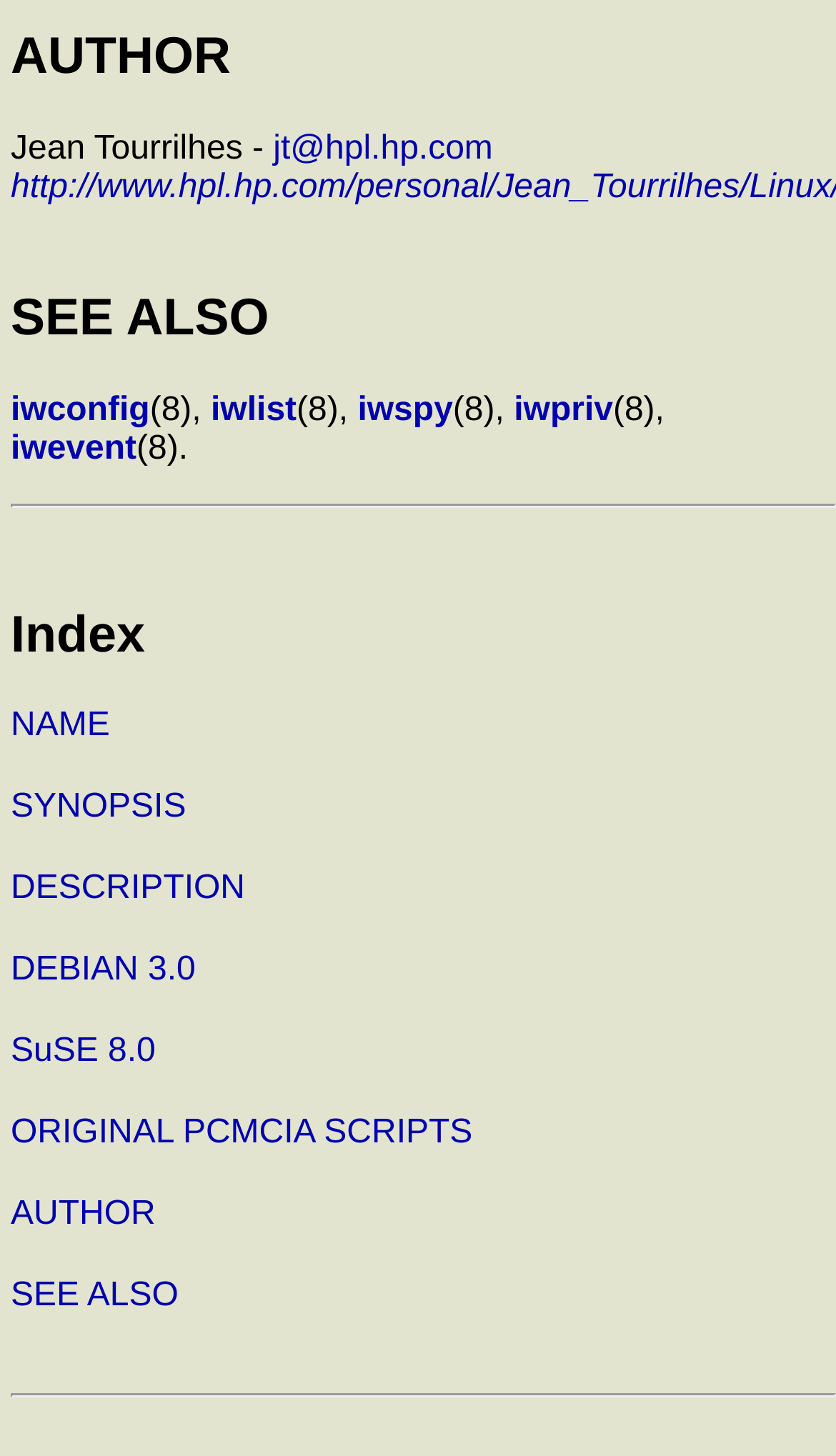Please determine the bounding box coordinates of the element's region to click for the following instruction: "View author information".

[0.013, 0.09, 0.327, 0.115]